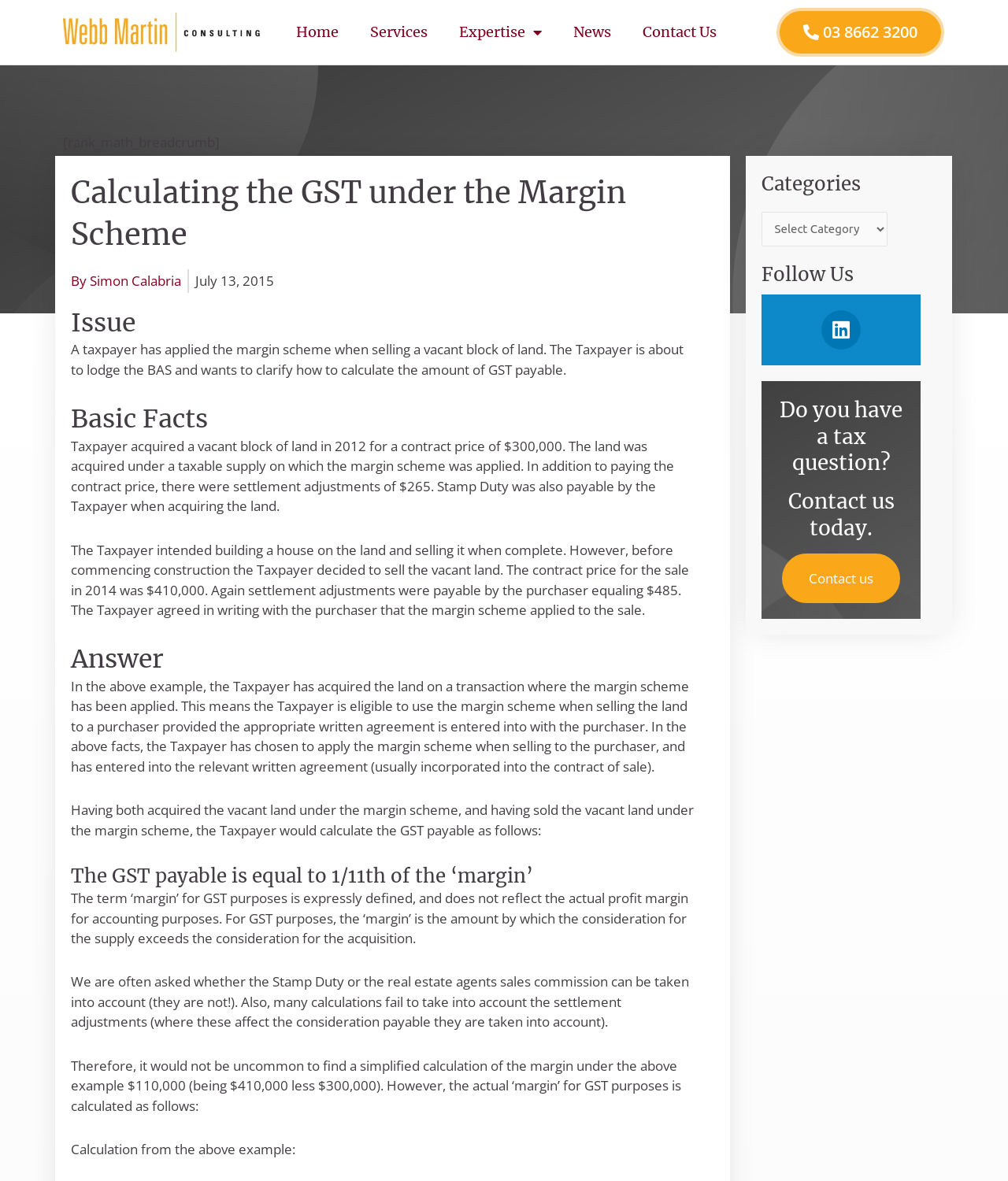Please specify the coordinates of the bounding box for the element that should be clicked to carry out this instruction: "Click the 'Home' link". The coordinates must be four float numbers between 0 and 1, formatted as [left, top, right, bottom].

[0.294, 0.011, 0.336, 0.044]